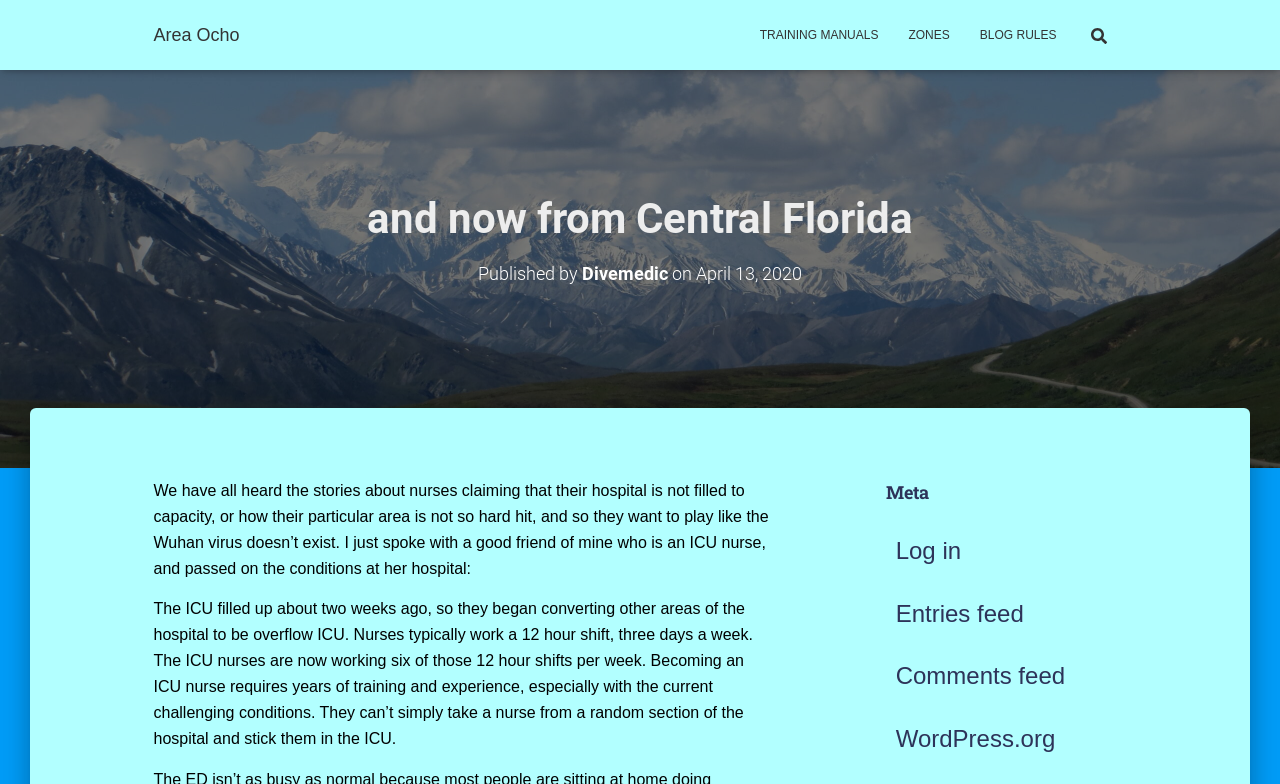Determine the bounding box coordinates for the area you should click to complete the following instruction: "Log in".

[0.7, 0.685, 0.751, 0.719]